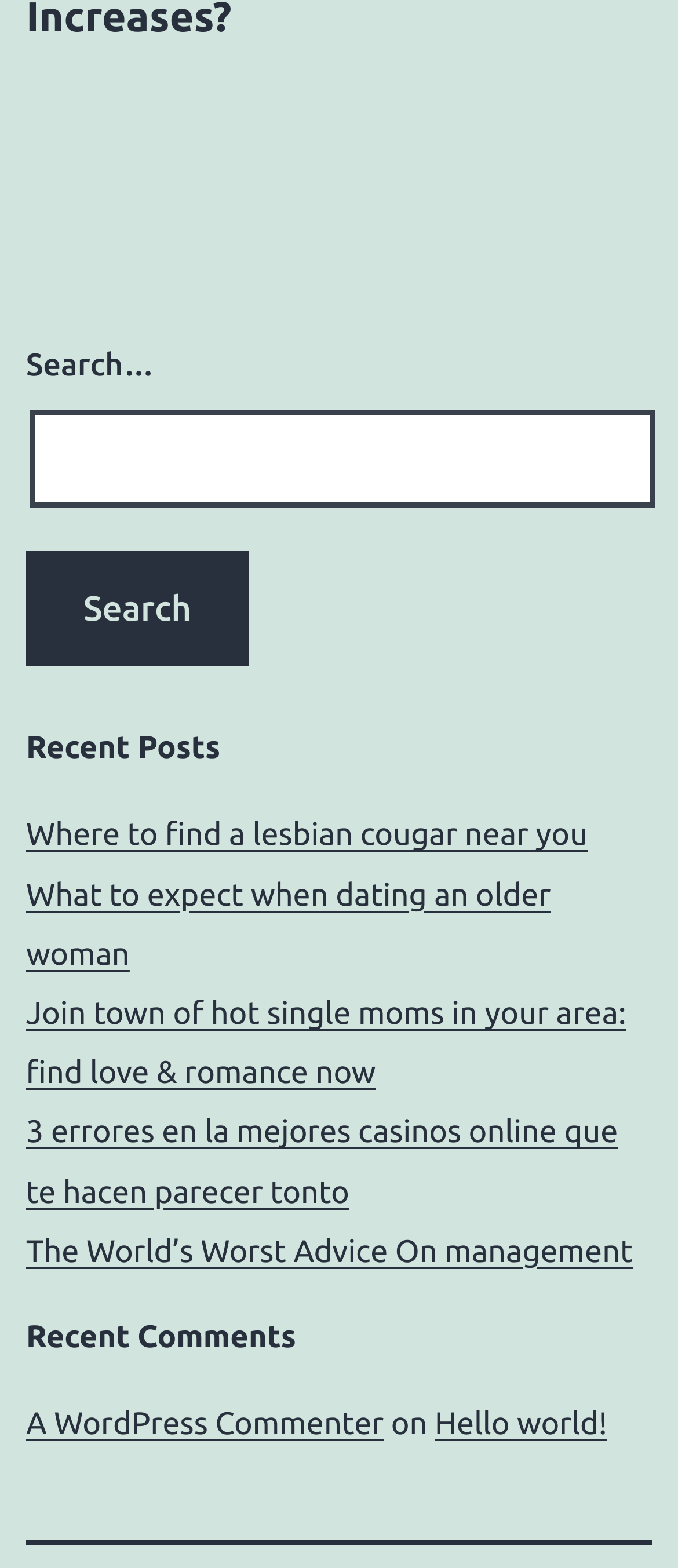Given the element description Hello world!, identify the bounding box coordinates for the UI element on the webpage screenshot. The format should be (top-left x, top-left y, bottom-right x, bottom-right y), with values between 0 and 1.

[0.641, 0.897, 0.895, 0.919]